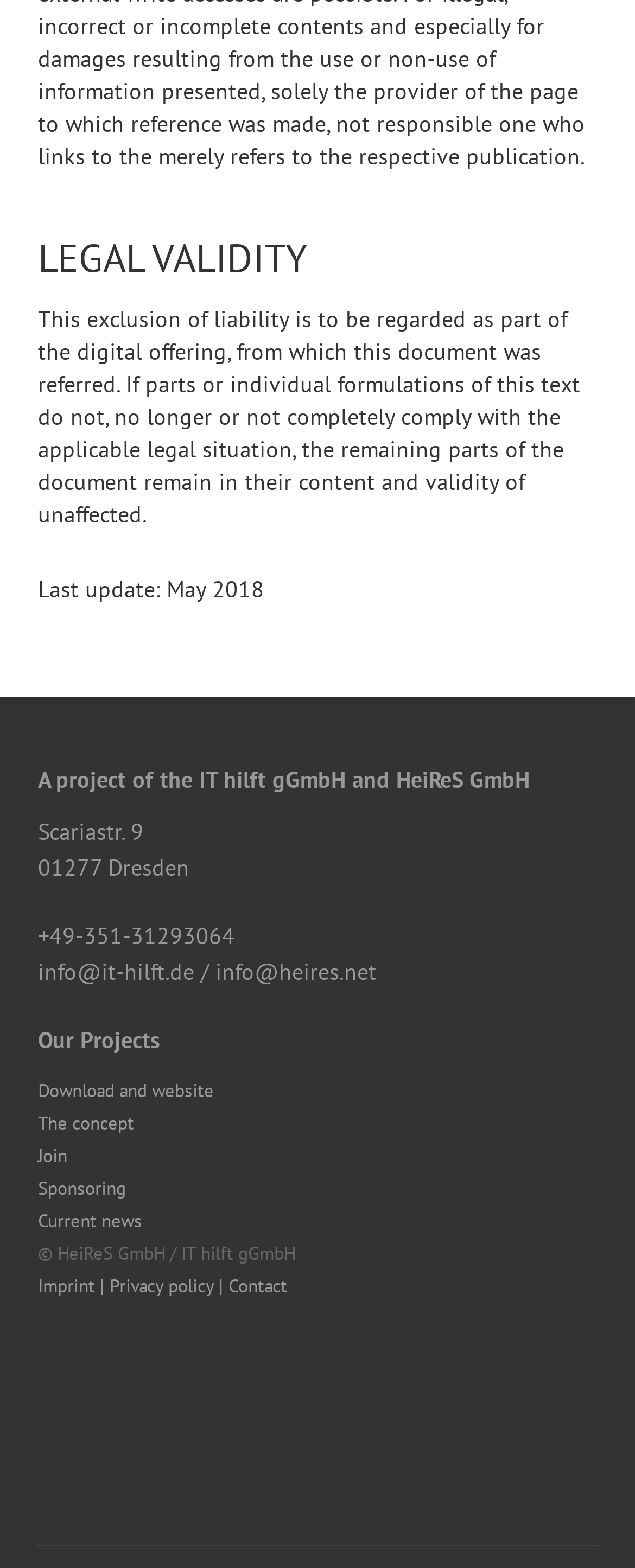Pinpoint the bounding box coordinates for the area that should be clicked to perform the following instruction: "Read 'Imprint'".

[0.06, 0.813, 0.15, 0.827]